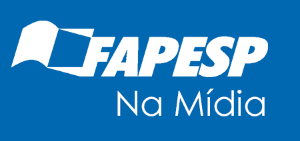Describe all the elements in the image extensively.

The image features the logo of "FAPESP Na Mídia," prominently displayed against a vibrant blue background. The logo includes the abbreviation "FAPESP" in bold white letters, conveying a sense of authority and recognition, while the words "Na Mídia" appear below in a slightly smaller font. This visual identity reflects FAPESP's engagement with the media, emphasizing its role in disseminating information and research funded by the São Paulo Research Foundation. The design is clean and modern, making it easily recognizable and memorable for audiences familiar with FAPESP’s initiatives and contributions to science and research in Brazil.